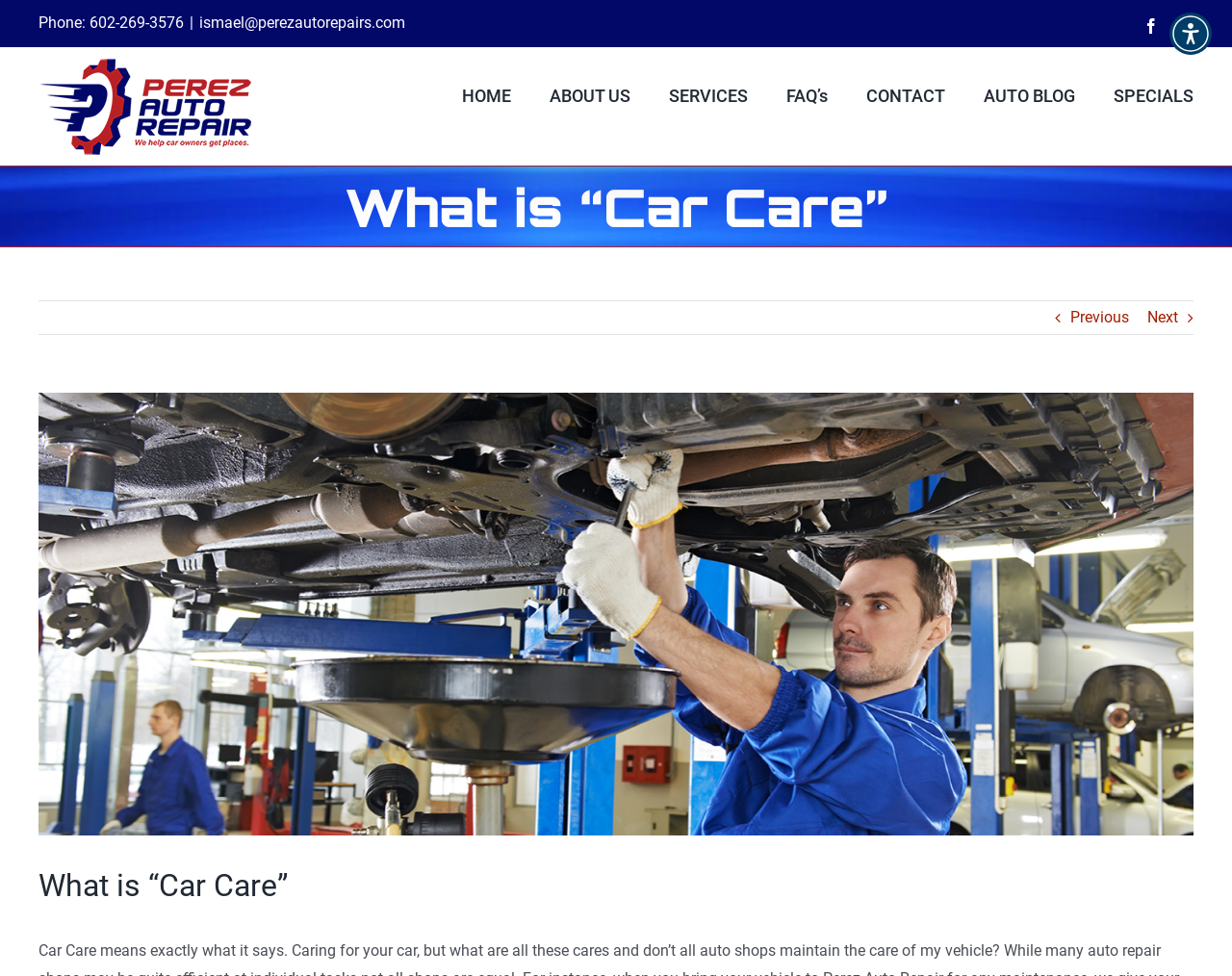Find the bounding box coordinates for the UI element that matches this description: "aria-label="Accessibility Menu" title="Accessibility Menu"".

[0.949, 0.013, 0.984, 0.056]